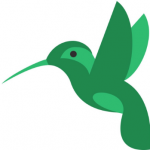Create an elaborate description of the image, covering every aspect.

The image features a stylized design of a hummingbird, symbolizing speed and efficiency. This emblem is associated with the software application SugarSync, which is highlighted on the webpage as a solution for desktop and mobile data management. SugarSync allows users to back up, sync, and share documents seamlessly across various devices, including Mac, PC, and mobile platforms. The vibrant green color of the hummingbird not only represents the application's modernity but also embodies its capabilities in cloud services. This image serves to reinforce SugarSync's brand identity within the context of downloading its latest version for enhanced file management.